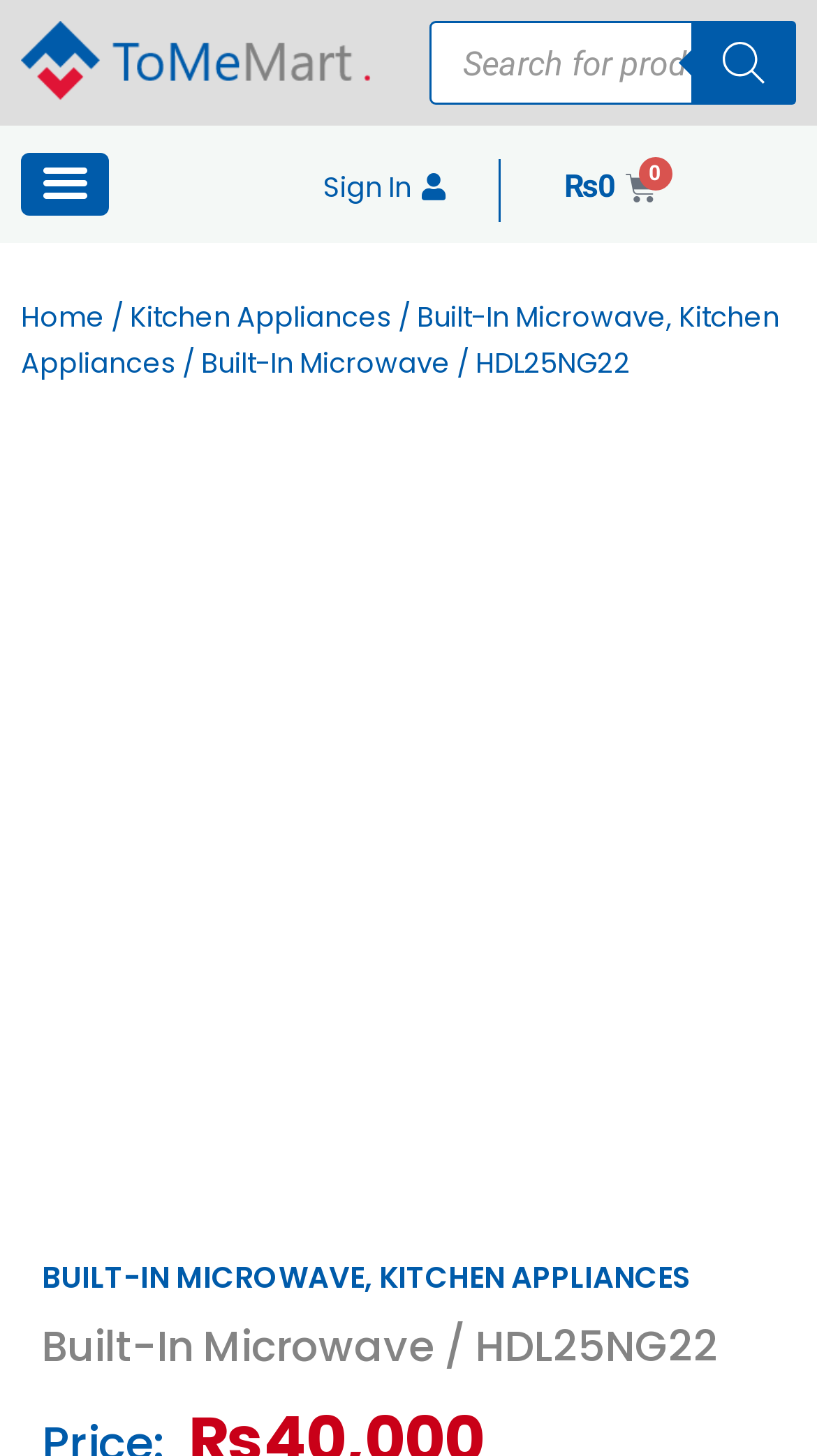Determine the bounding box coordinates of the region that needs to be clicked to achieve the task: "Search for products".

[0.526, 0.014, 0.974, 0.072]